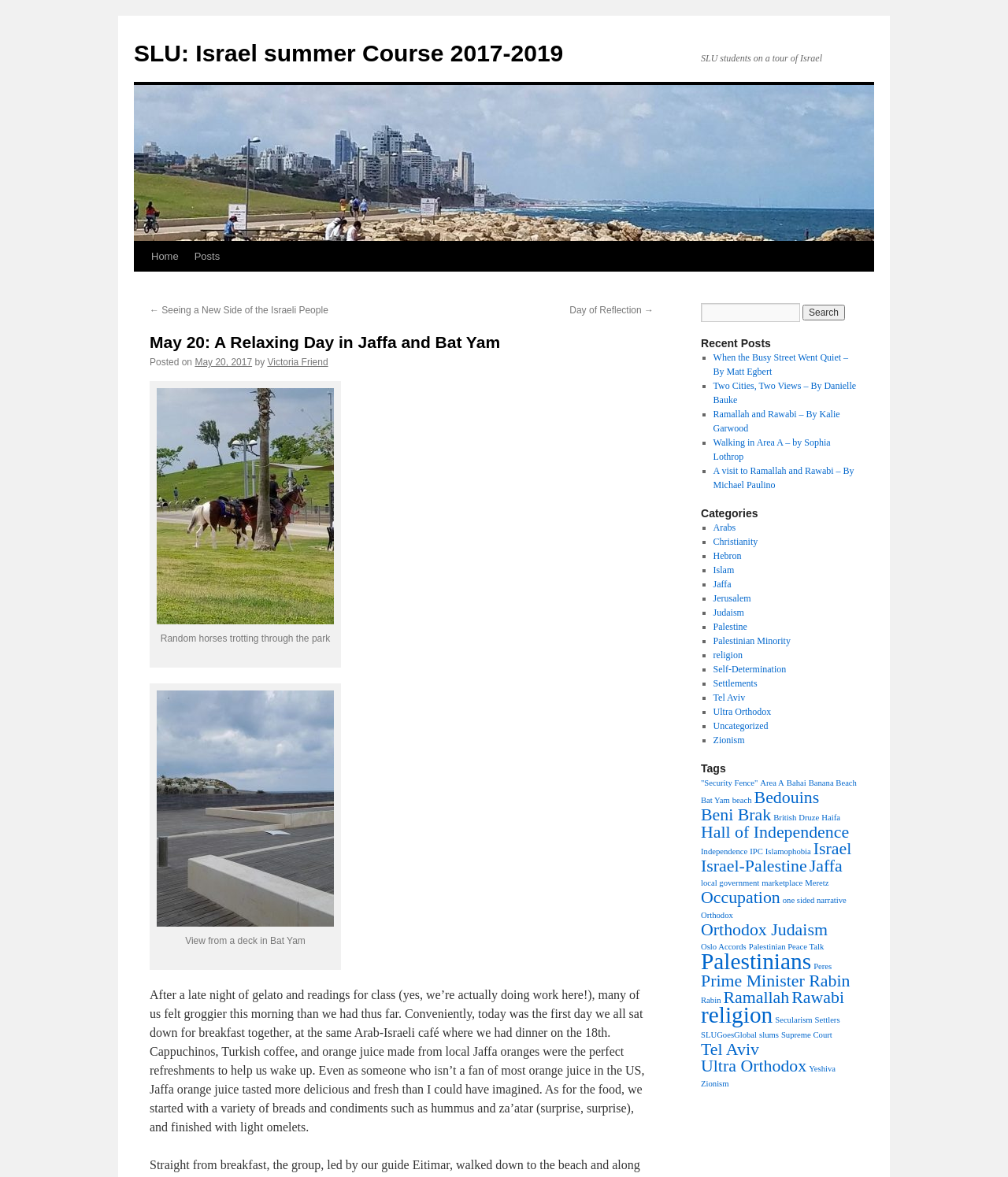Determine the bounding box coordinates for the element that should be clicked to follow this instruction: "Search for something". The coordinates should be given as four float numbers between 0 and 1, in the format [left, top, right, bottom].

[0.695, 0.258, 0.794, 0.274]